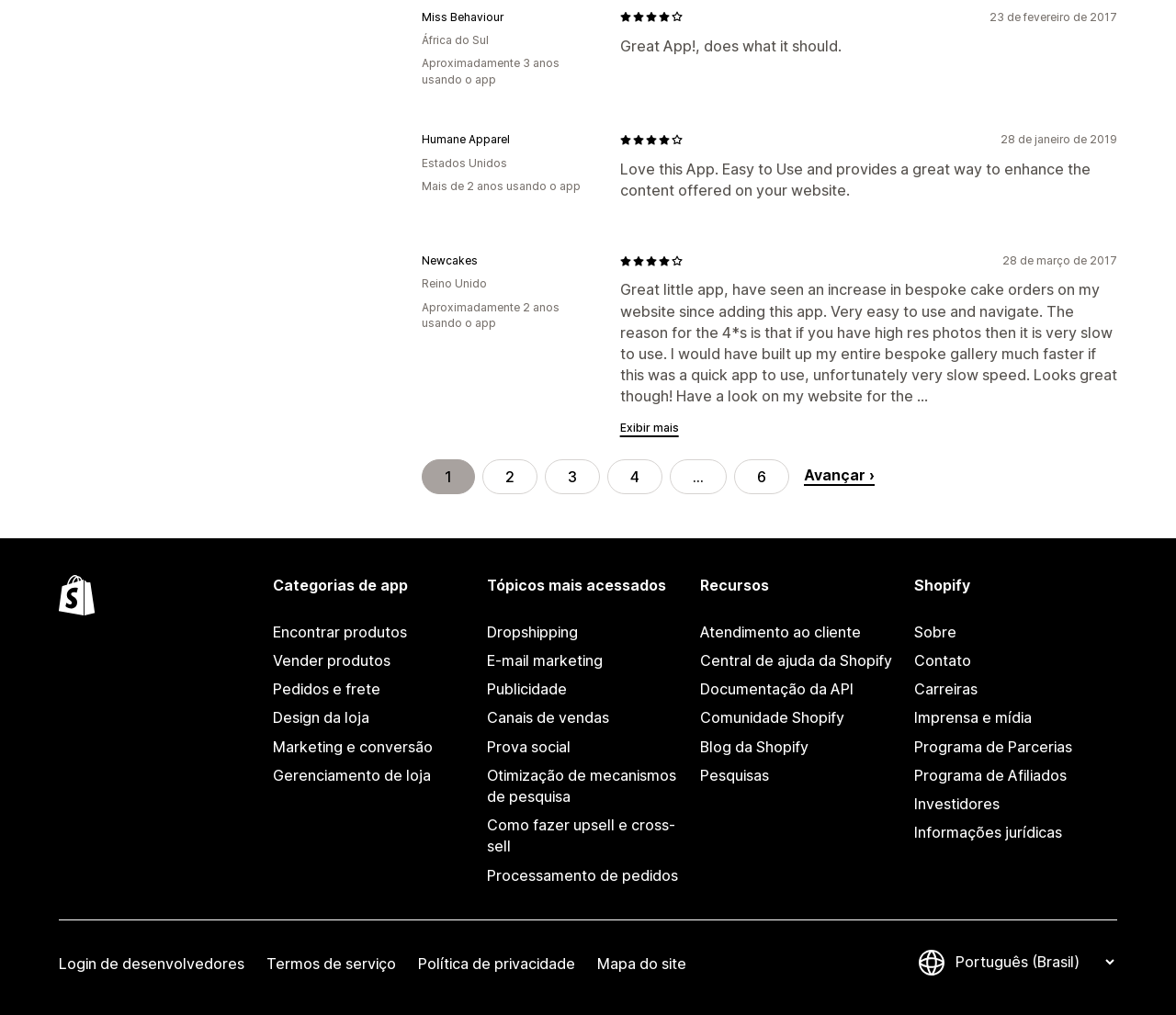For the following element description, predict the bounding box coordinates in the format (top-left x, top-left y, bottom-right x, bottom-right y). All values should be floating point numbers between 0 and 1. Description: Central de ajuda da Shopify

[0.596, 0.637, 0.768, 0.665]